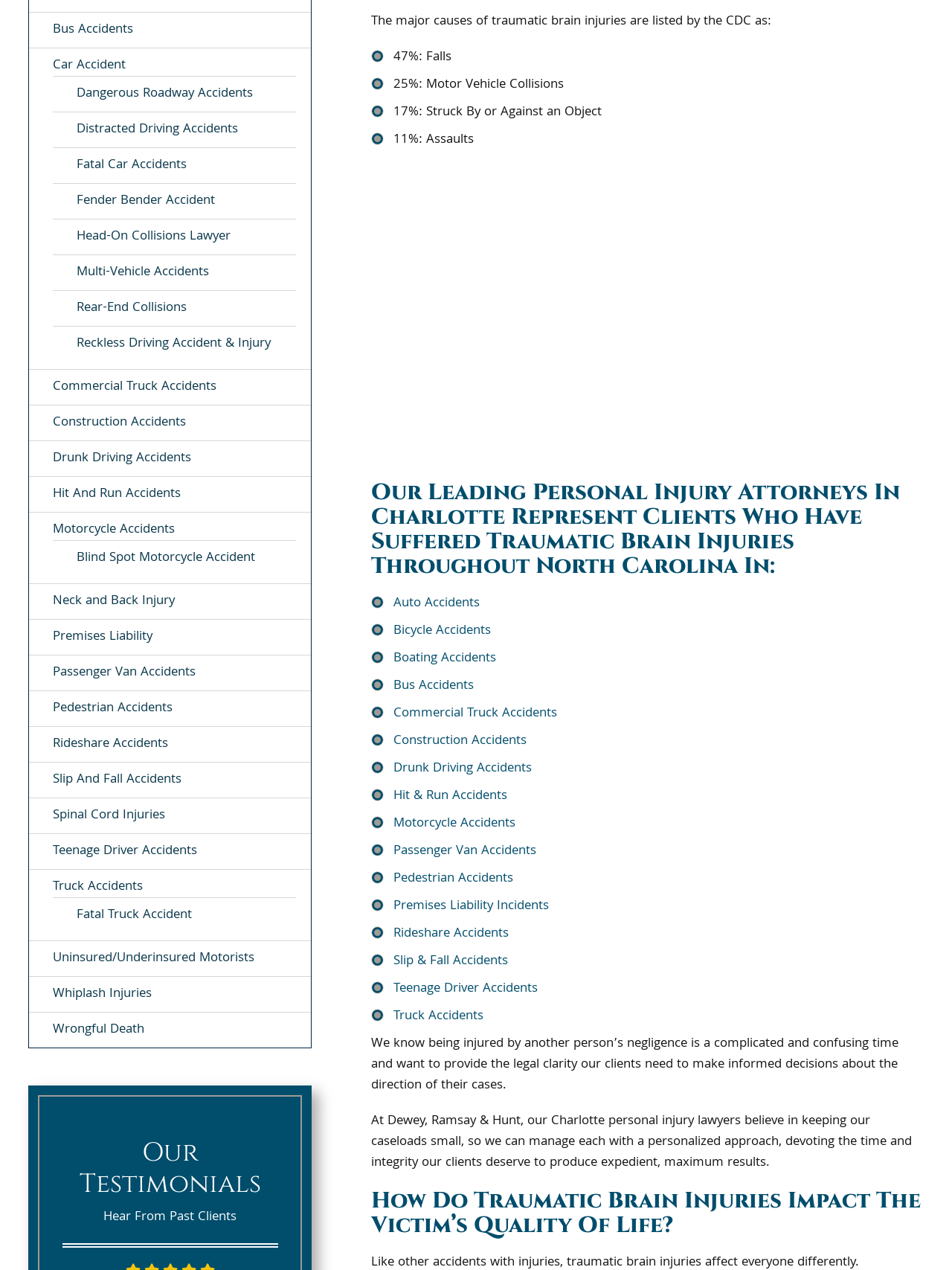Bounding box coordinates must be specified in the format (top-left x, top-left y, bottom-right x, bottom-right y). All values should be floating point numbers between 0 and 1. What are the bounding box coordinates of the UI element described as: Reckless Driving Accident & Injury

[0.081, 0.263, 0.296, 0.279]